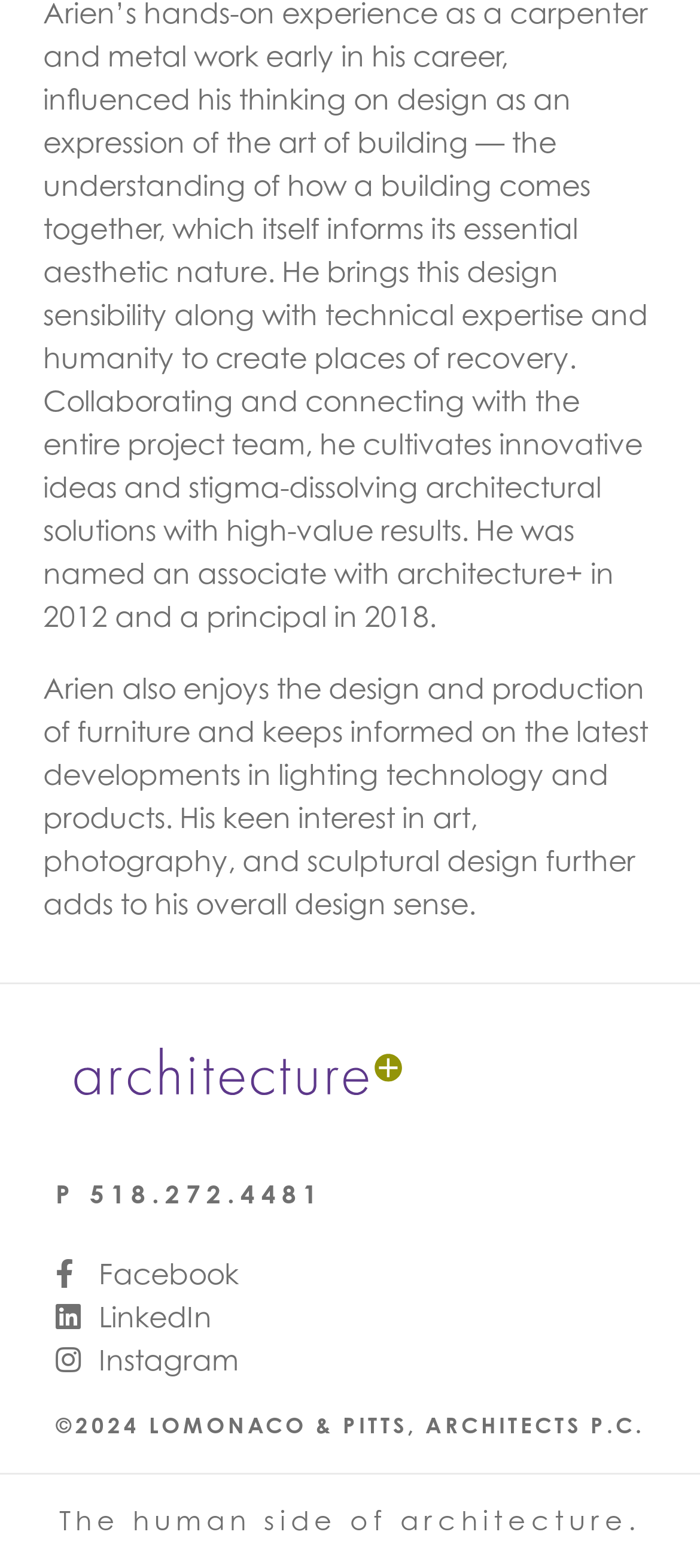Locate the bounding box coordinates for the element described below: "impresoeste@gmail.com". The coordinates must be four float values between 0 and 1, formatted as [left, top, right, bottom].

None